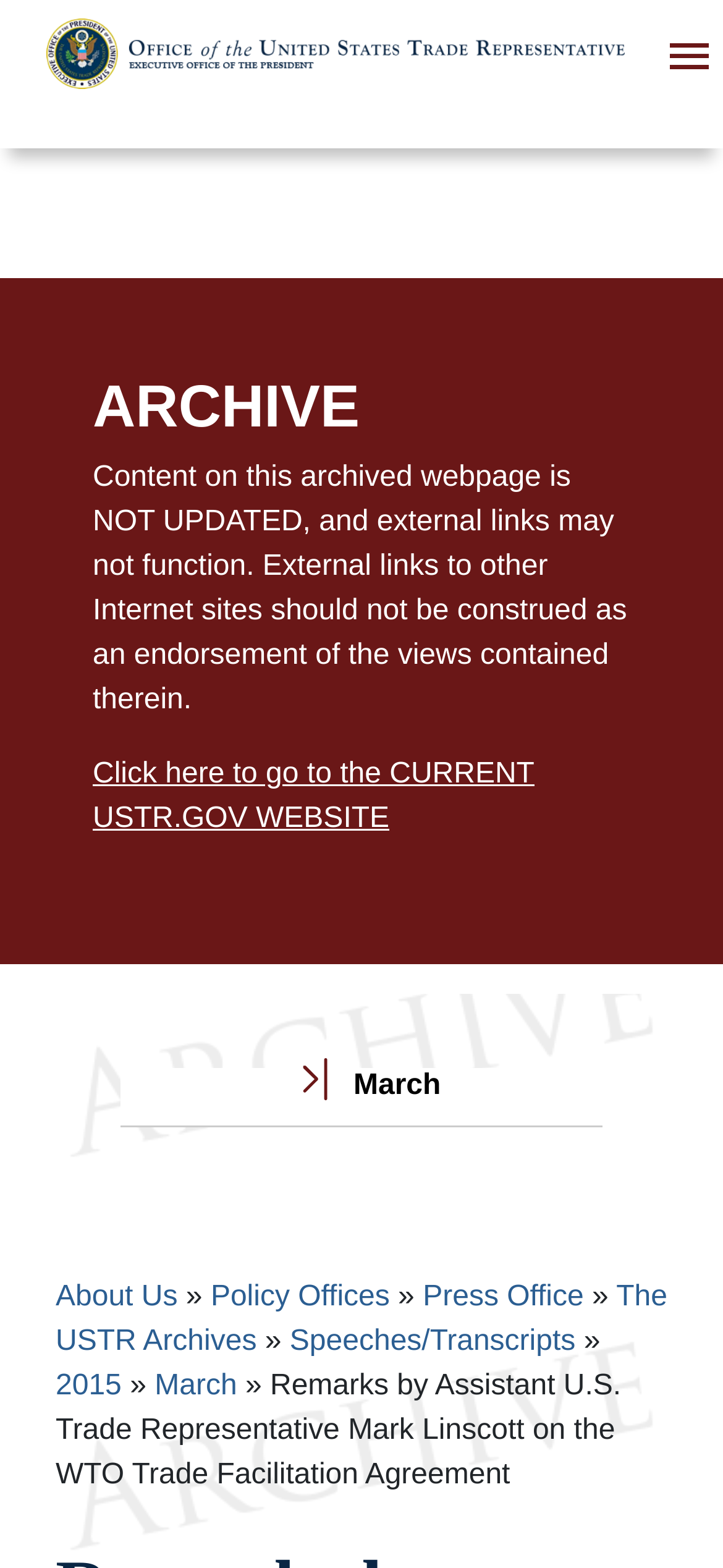Summarize the contents and layout of the webpage in detail.

This webpage appears to be an archived speech transcript from the United States Trade Representative website. At the top-left corner, there is a link to "Skip to main content" and an image of the United States Trade Representative logo. On the top-right corner, there is a link with an icon.

Below the logo, there is a heading "ARCHIVE" followed by a static text warning that the content on this archived webpage is not updated and external links may not function. There is also a link to the current USTR.GOV website.

On the left side of the page, there is a horizontal tab list with a selected tab "March". Below the tab list, there is a heading "Breadcrumb" followed by a series of links, including "About Us", "Policy Offices", "Press Office", "The USTR Archives", "Speeches/Transcripts", and "2015".

On the main content area, there is a static text displaying the title of the speech "Remarks by Assistant U.S. Trade Representative Mark Linscott on the WTO Trade Facilitation Agreement". The speech transcript is likely to be displayed below this title, but it is not shown in the accessibility tree.